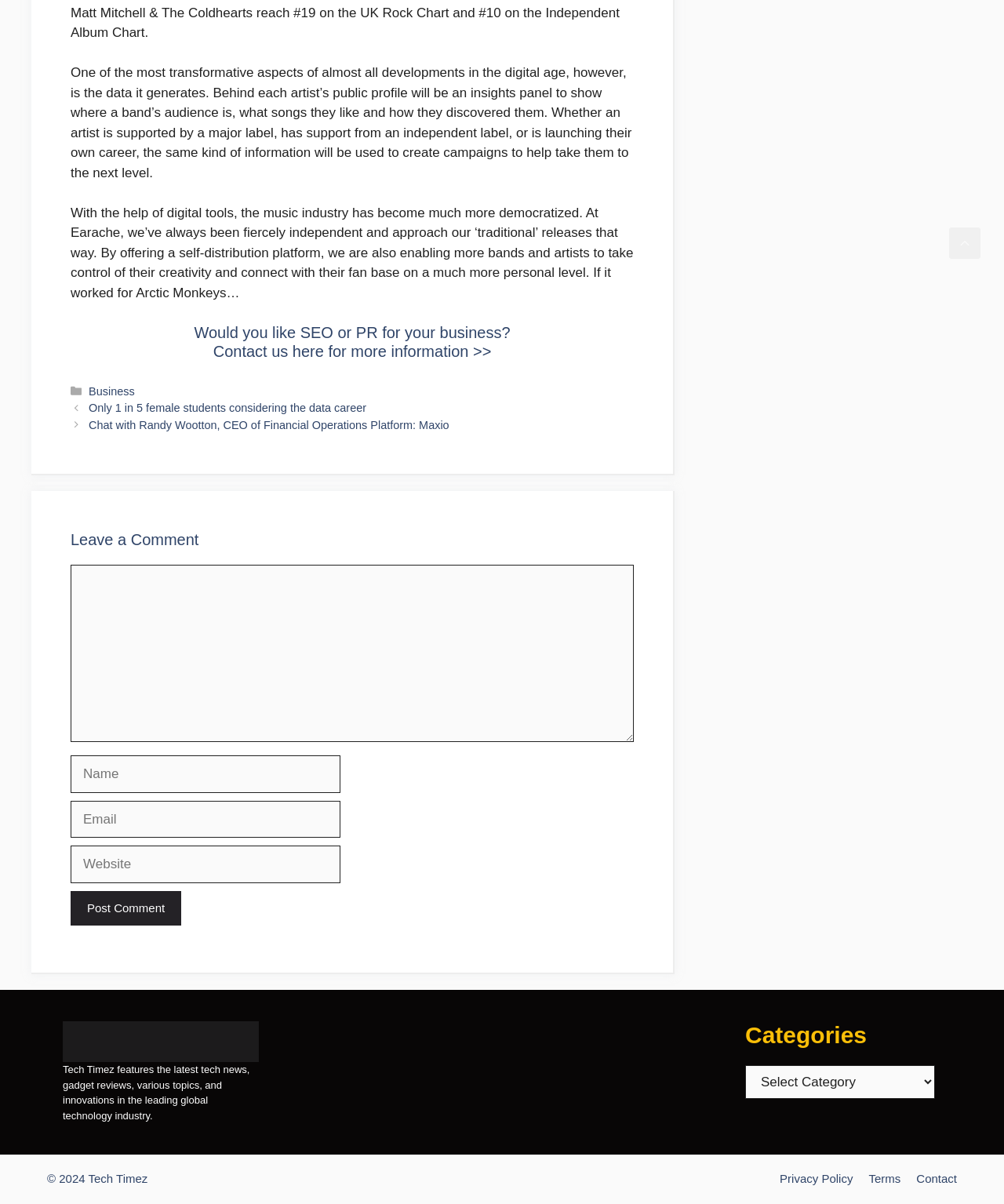Please find the bounding box coordinates of the element that must be clicked to perform the given instruction: "Click the 'Scroll back to top' link". The coordinates should be four float numbers from 0 to 1, i.e., [left, top, right, bottom].

[0.945, 0.189, 0.977, 0.215]